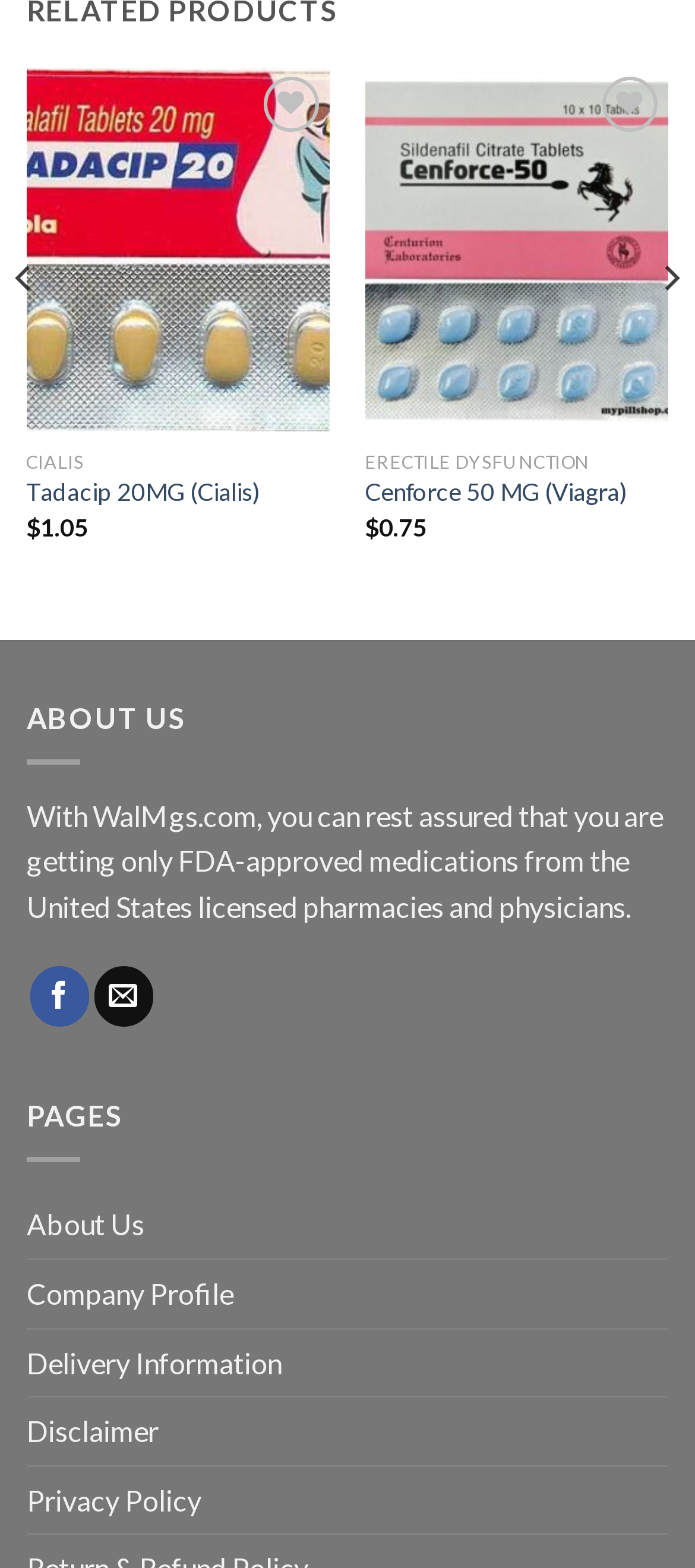Pinpoint the bounding box coordinates of the element that must be clicked to accomplish the following instruction: "Add Tadacip 20MG to Wishlist". The coordinates should be in the format of four float numbers between 0 and 1, i.e., [left, top, right, bottom].

[0.379, 0.049, 0.458, 0.084]